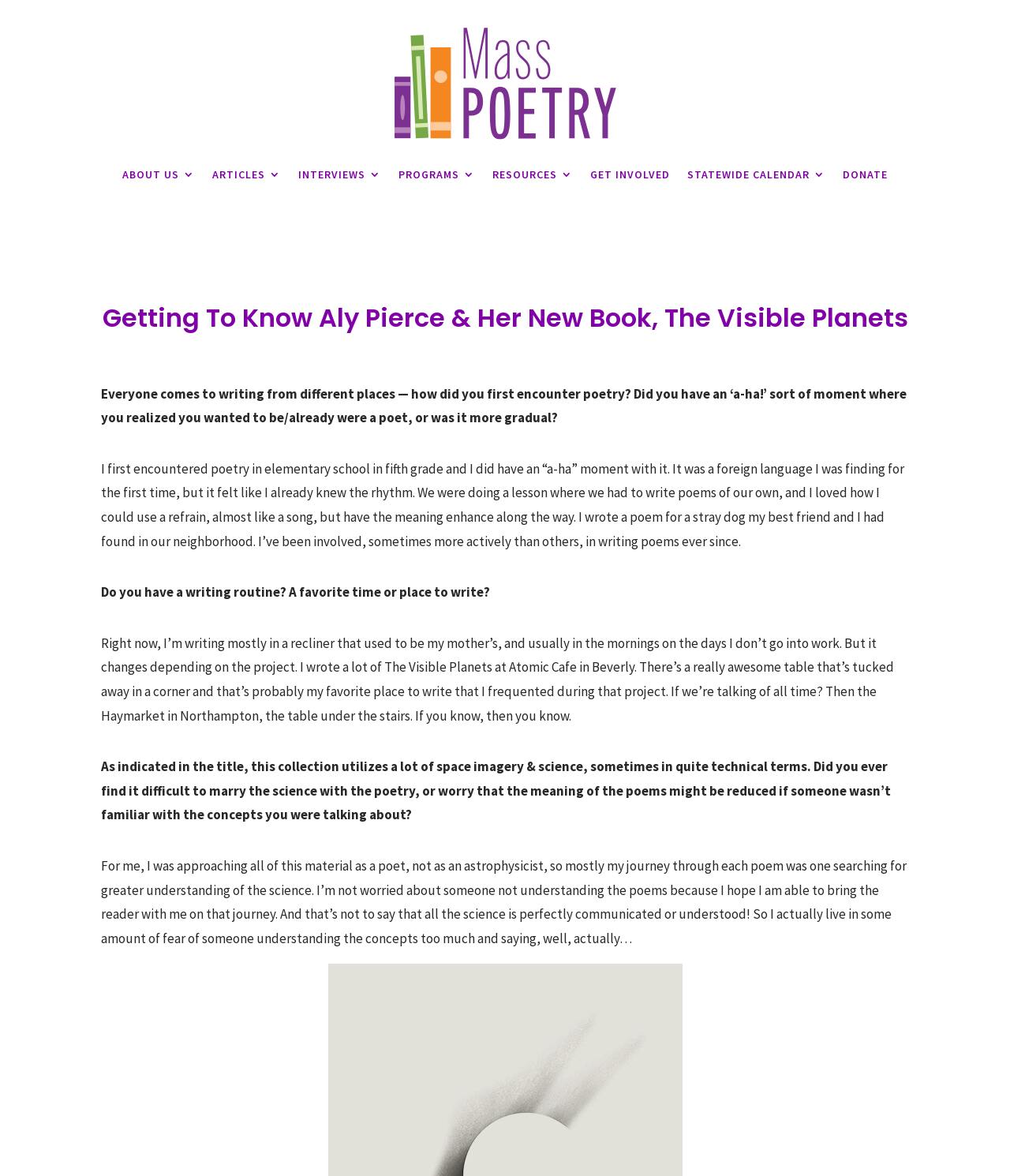How did Aly Pierce first encounter poetry? Examine the screenshot and reply using just one word or a brief phrase.

In elementary school